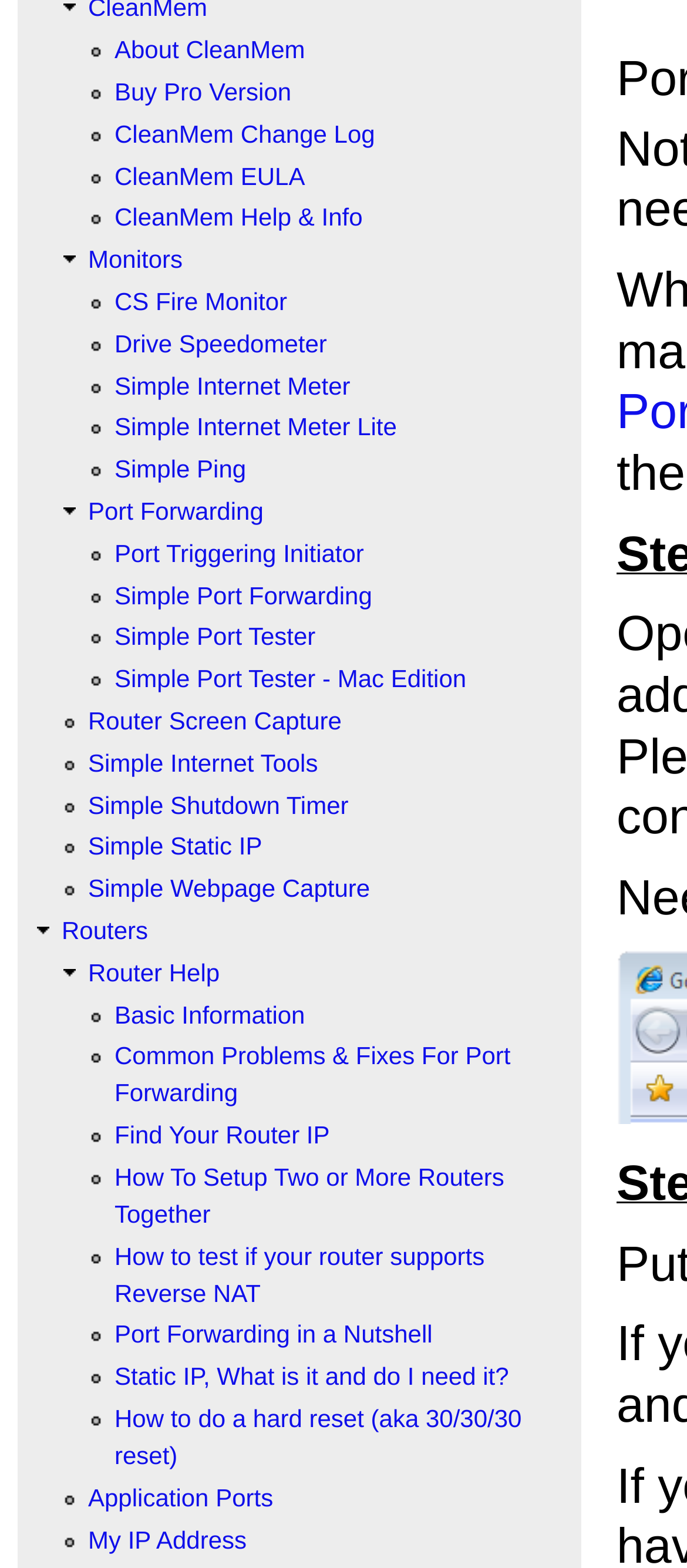Determine the bounding box coordinates of the section to be clicked to follow the instruction: "Check My IP Address". The coordinates should be given as four float numbers between 0 and 1, formatted as [left, top, right, bottom].

[0.128, 0.973, 0.359, 0.991]